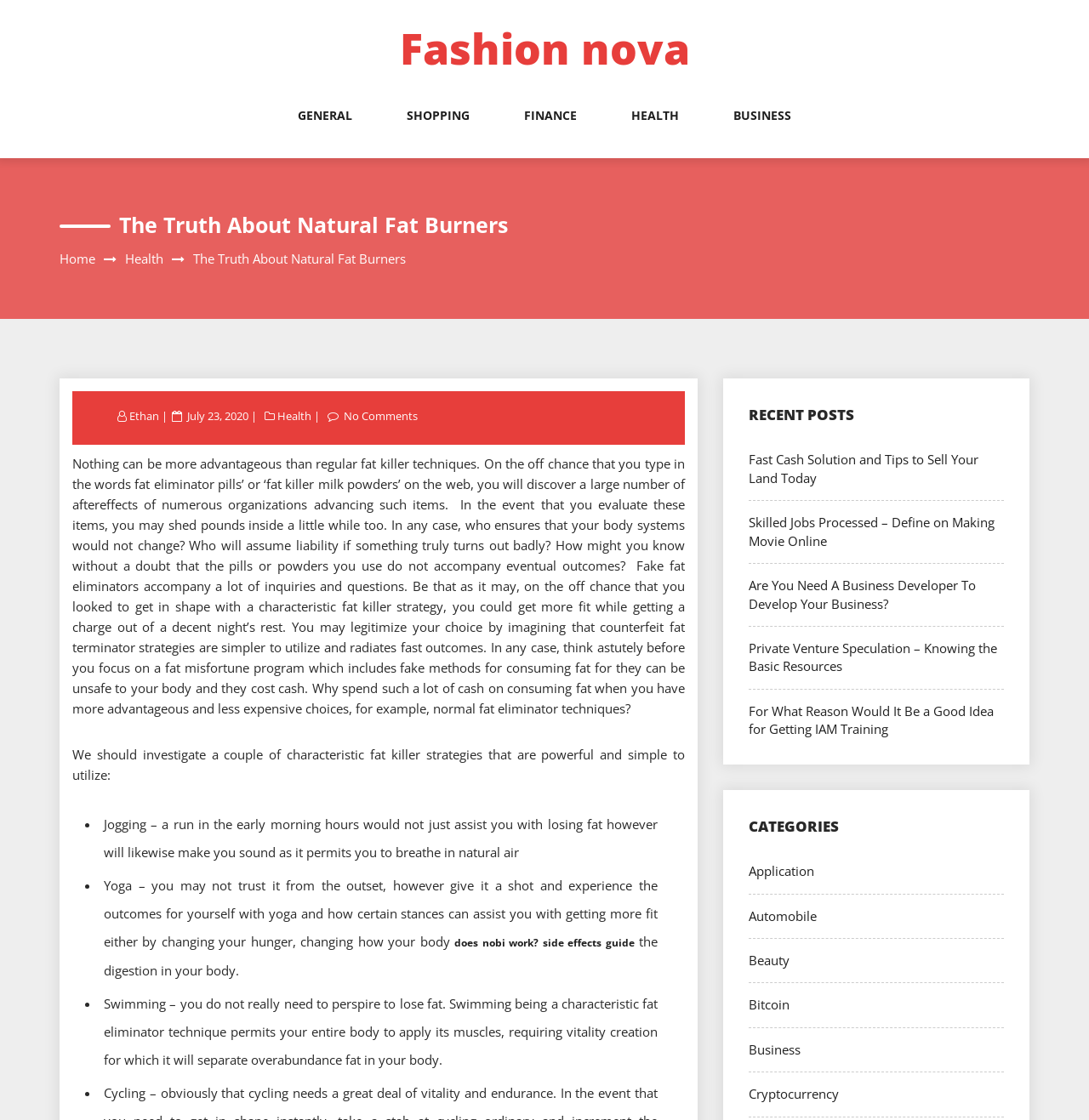Please reply to the following question using a single word or phrase: 
How many natural fat burner strategies are listed?

3